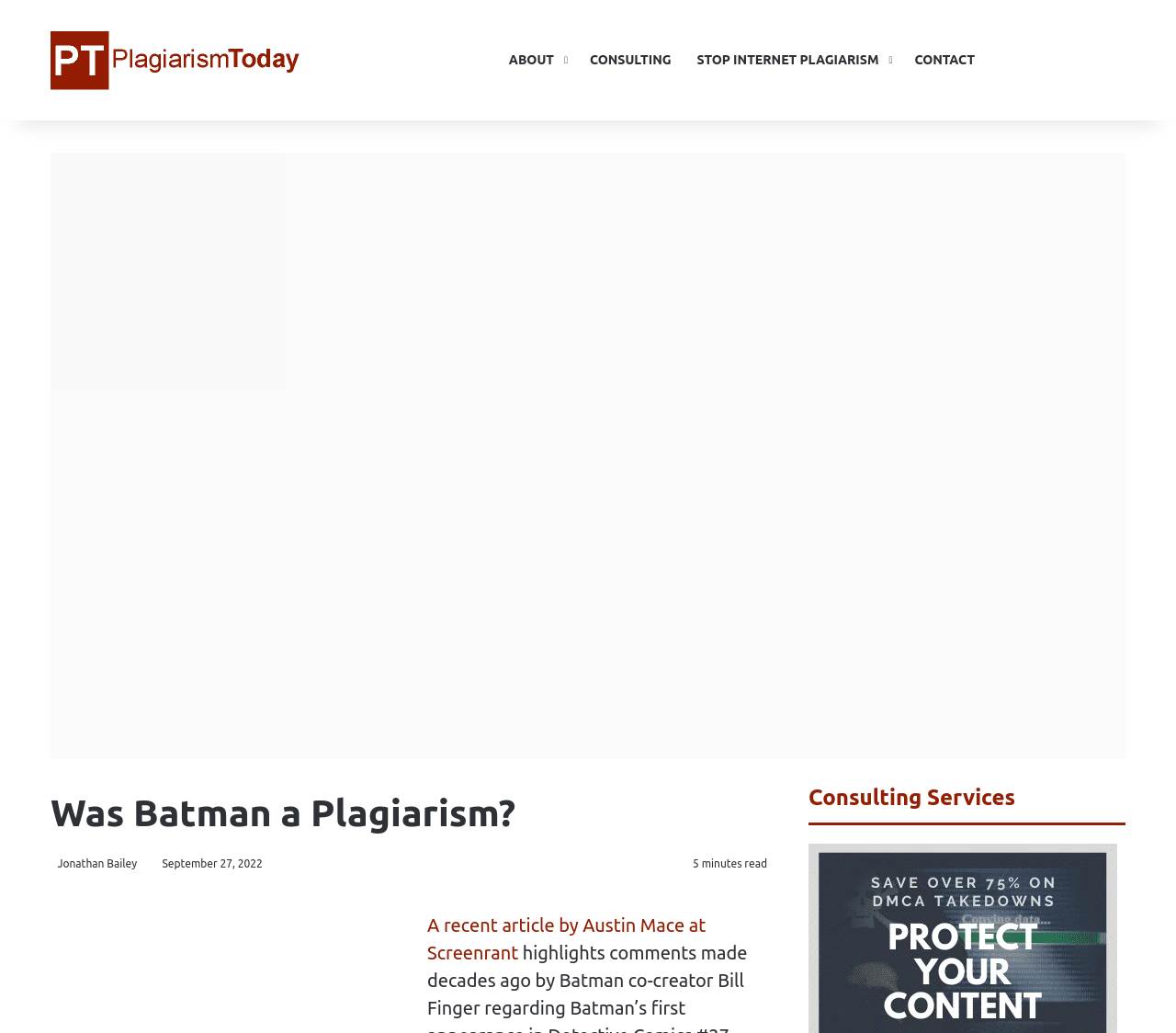How many social media links are there?
Examine the image closely and answer the question with as much detail as possible.

In the top navigation bar, there are four social media links: Facebook, YouTube, Mastodon, and an 'X' icon, which is likely a link to another social media platform.